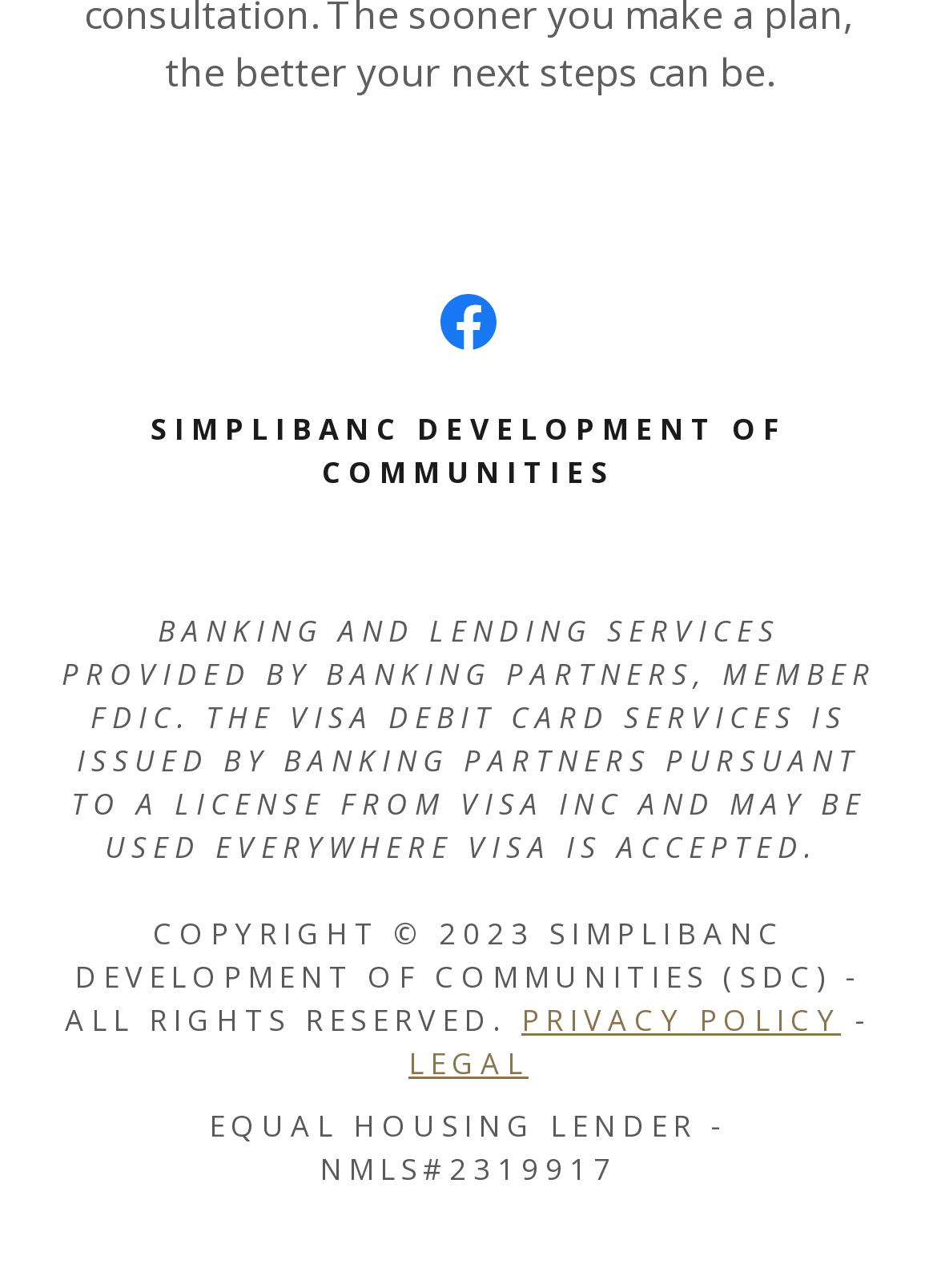Find the bounding box coordinates for the element described here: "legal".

[0.436, 0.81, 0.564, 0.842]